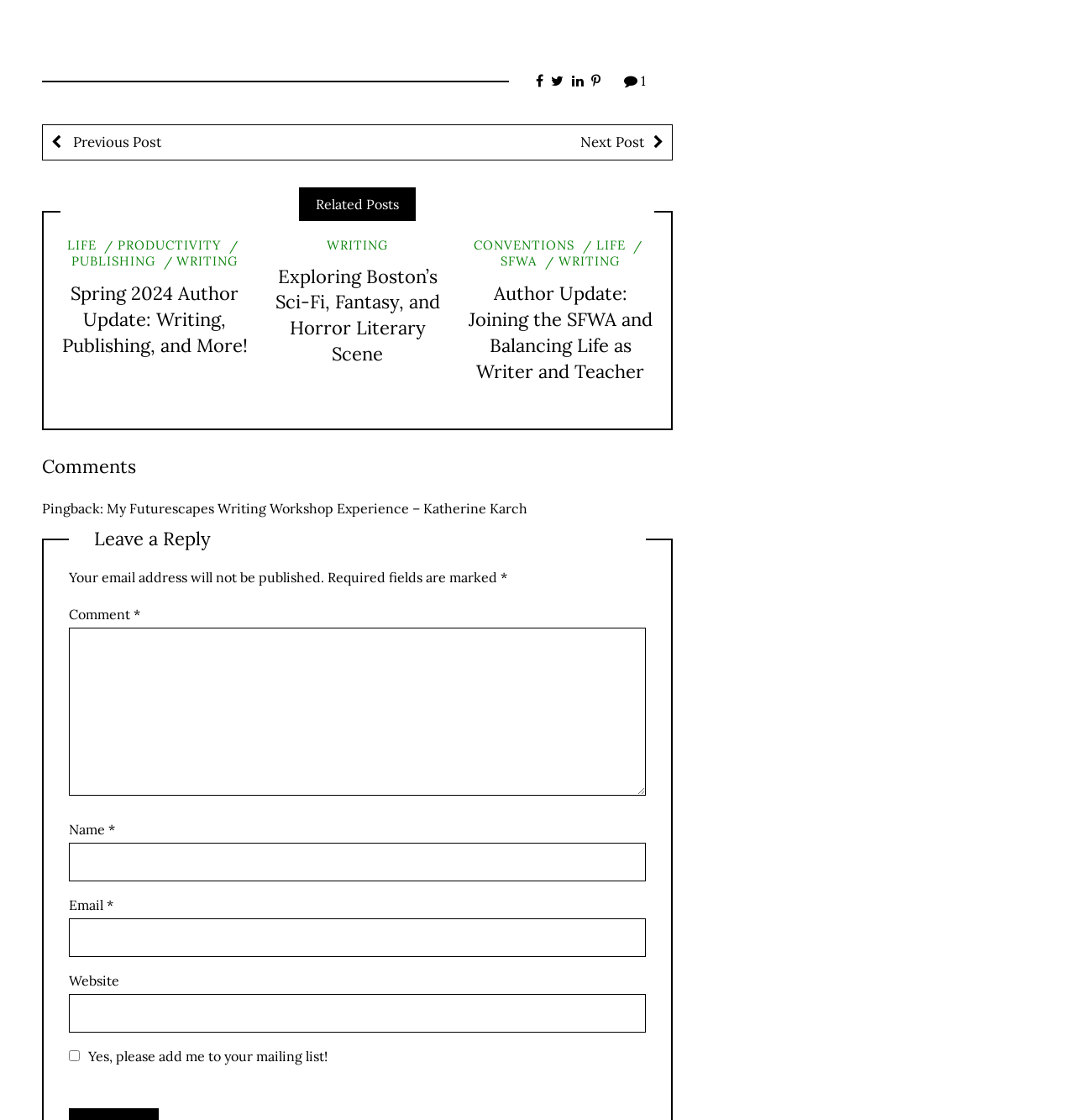How many articles are listed under 'Related Posts'?
Refer to the image and answer the question using a single word or phrase.

3